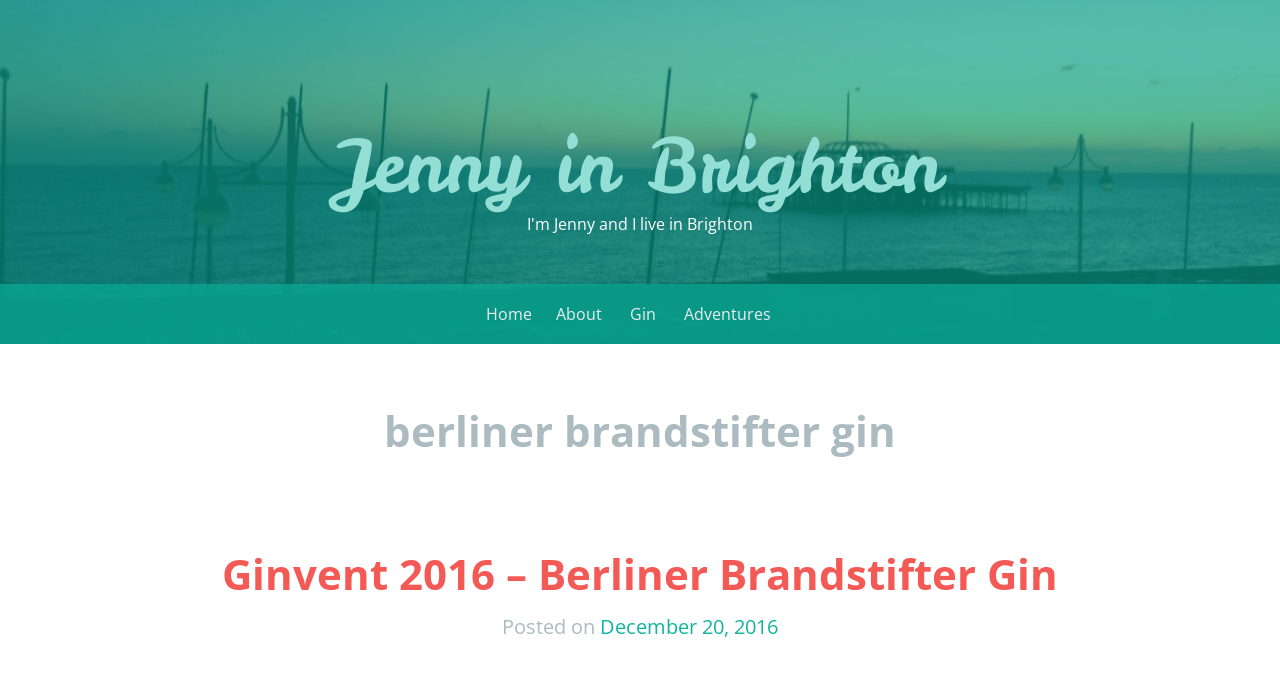What is the title of the blog post?
Using the visual information, reply with a single word or short phrase.

Ginvent 2016 – Berliner Brandstifter Gin